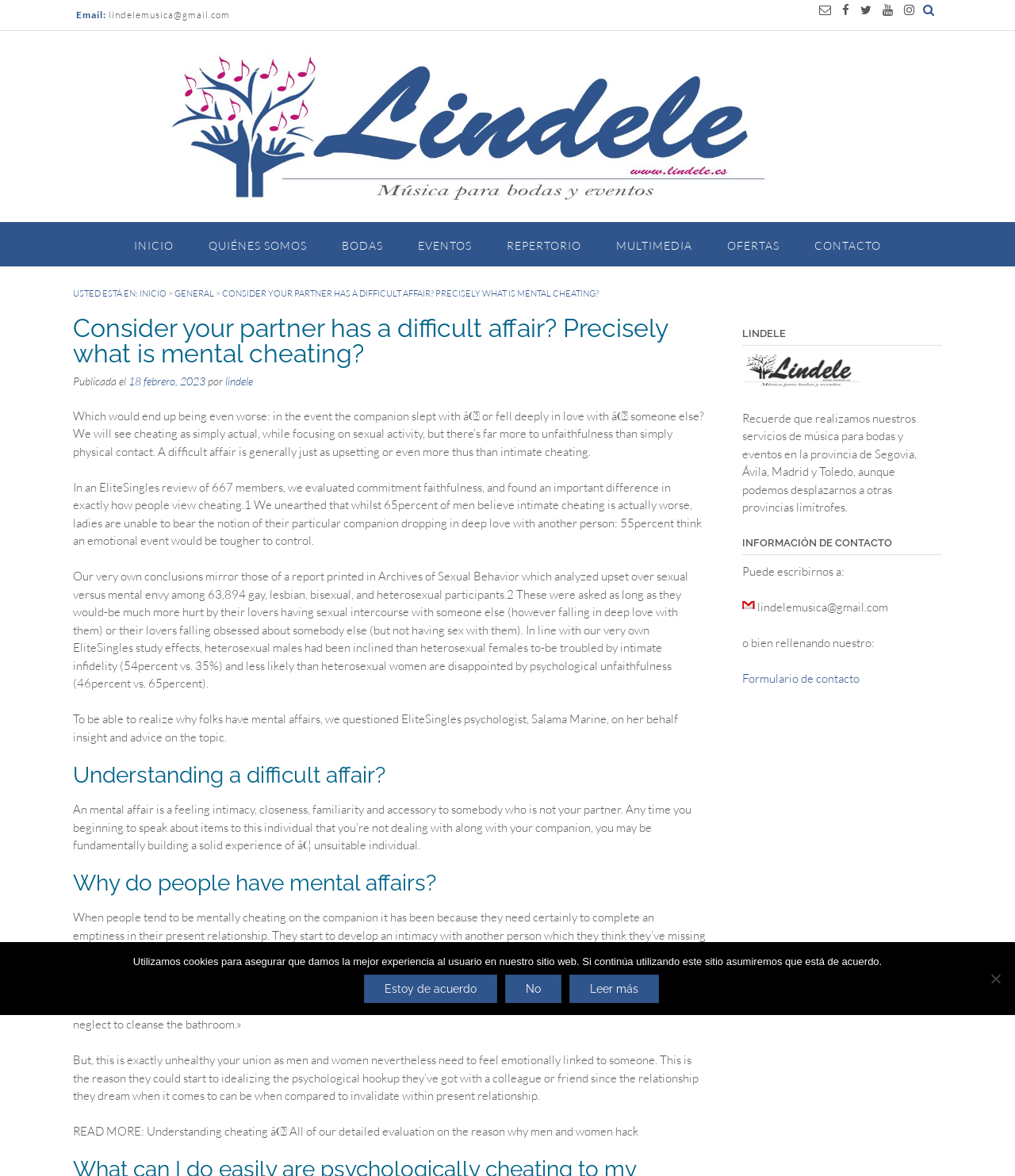Locate the bounding box for the described UI element: "Formulario de contacto". Ensure the coordinates are four float numbers between 0 and 1, formatted as [left, top, right, bottom].

[0.731, 0.57, 0.847, 0.583]